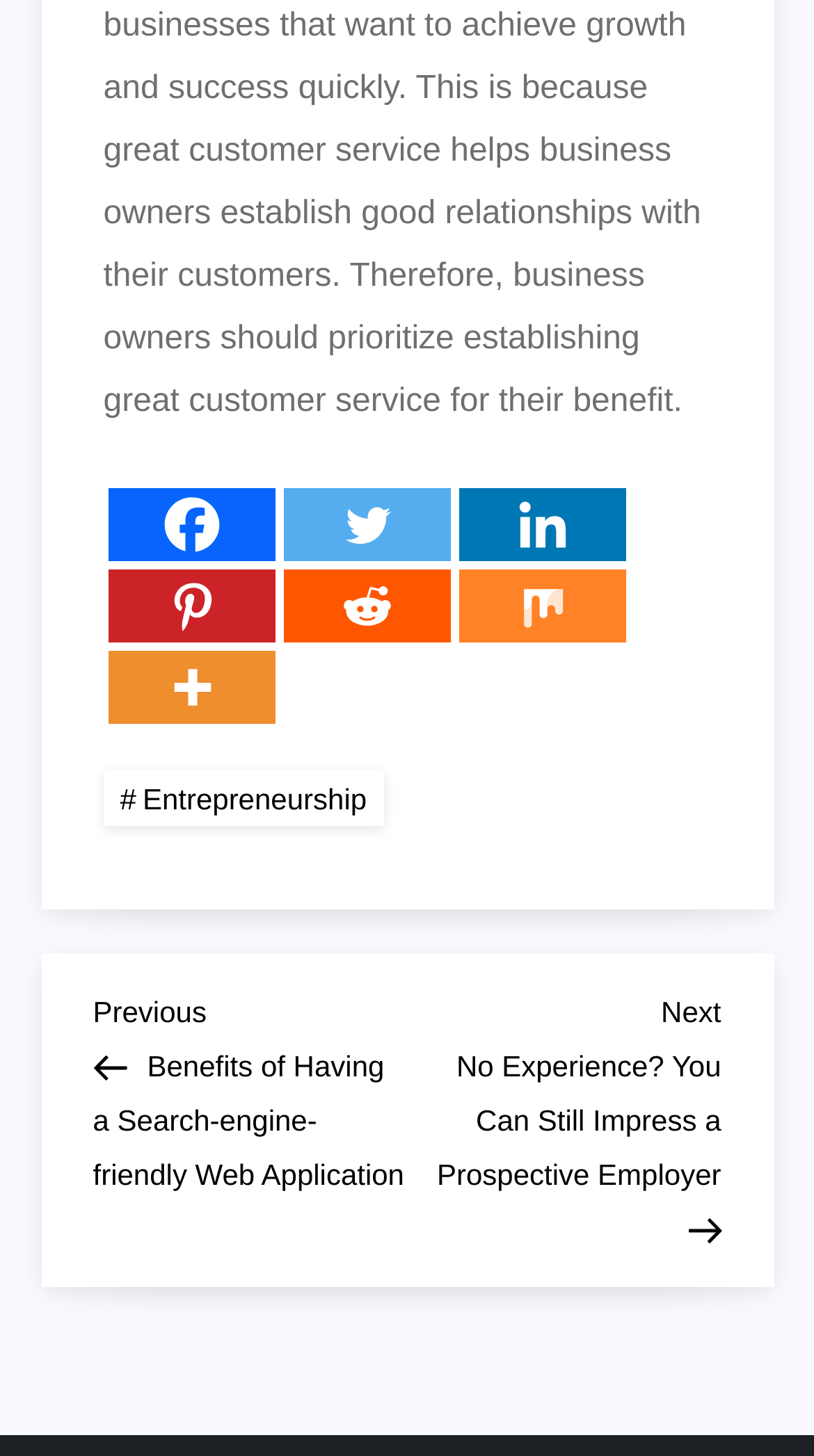Identify the bounding box coordinates of the clickable section necessary to follow the following instruction: "Share on Twitter". The coordinates should be presented as four float numbers from 0 to 1, i.e., [left, top, right, bottom].

[0.347, 0.335, 0.553, 0.385]